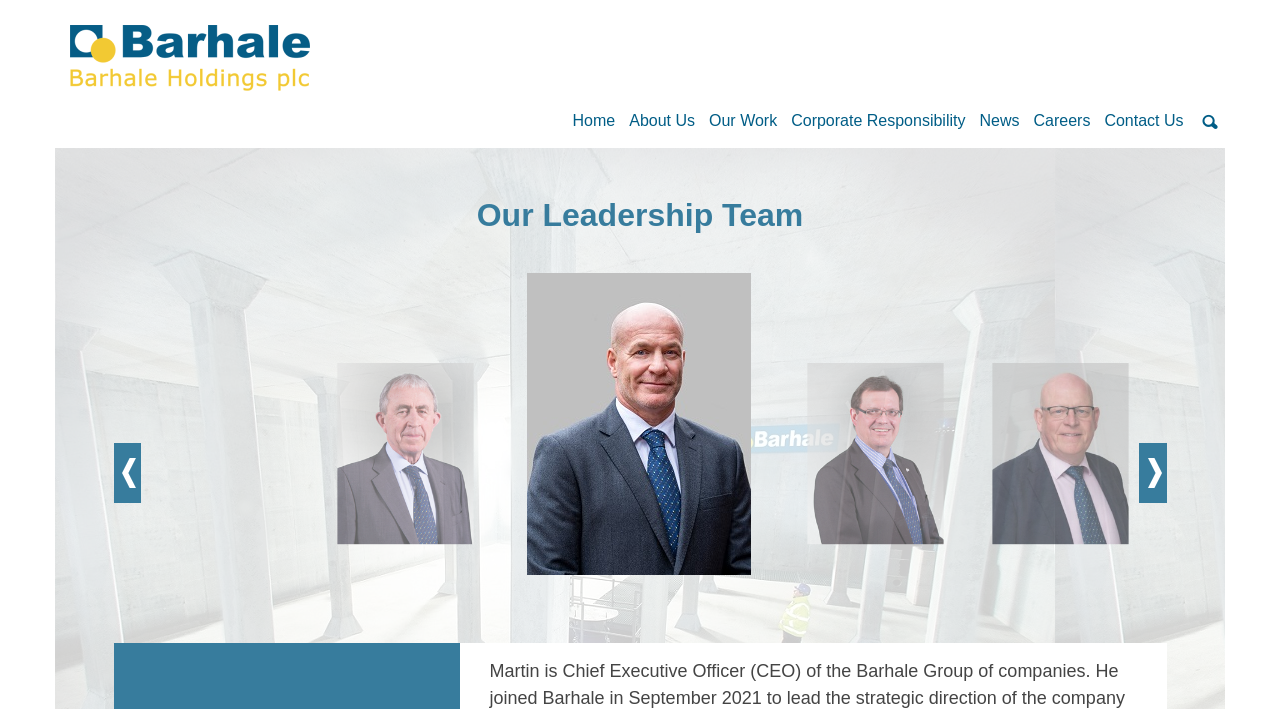Provide a brief response using a word or short phrase to this question:
What is the navigation menu item that comes after 'About Us'?

Our Work